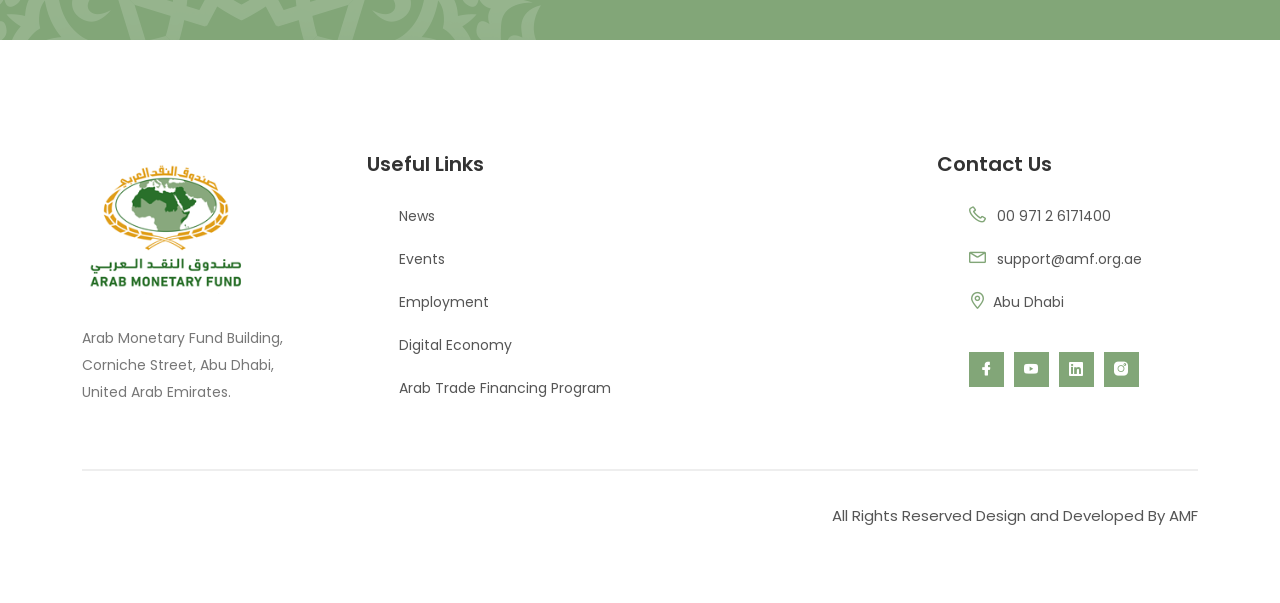Use one word or a short phrase to answer the question provided: 
What is the phone number to contact the Arab Monetary Fund?

00 971 2 6171400